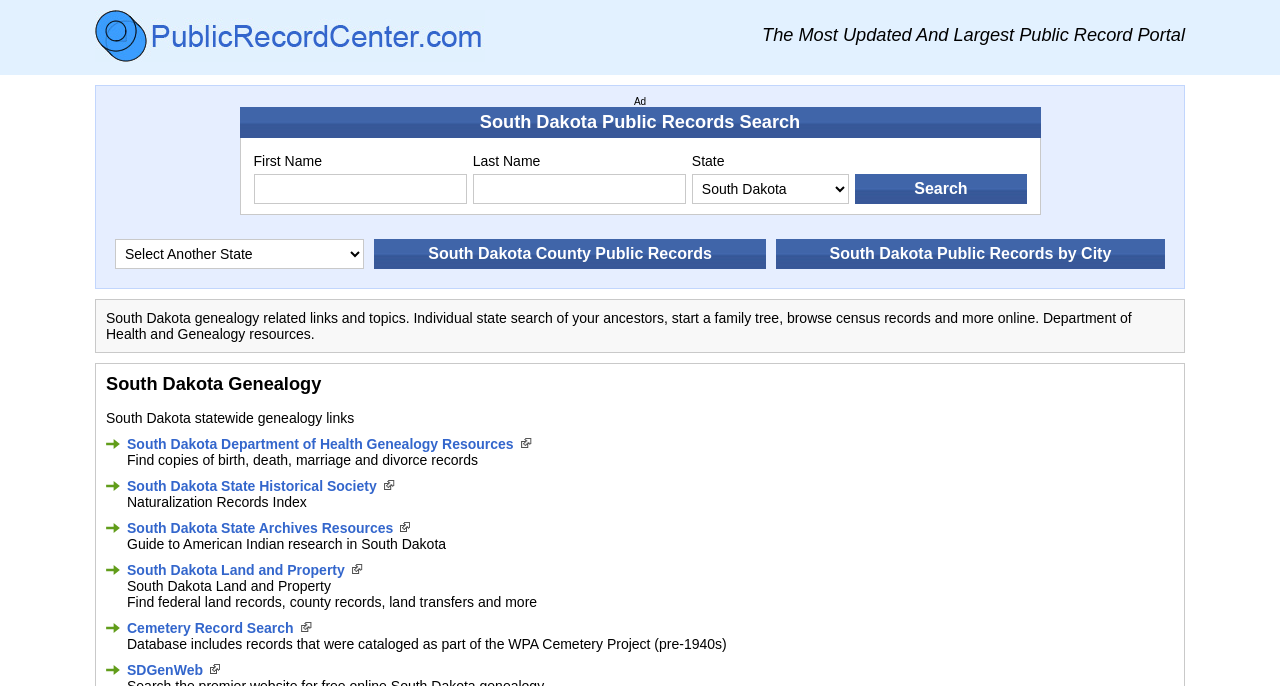Please determine the bounding box coordinates of the area that needs to be clicked to complete this task: 'Explore South Dakota Public Records by City'. The coordinates must be four float numbers between 0 and 1, formatted as [left, top, right, bottom].

[0.606, 0.357, 0.91, 0.38]